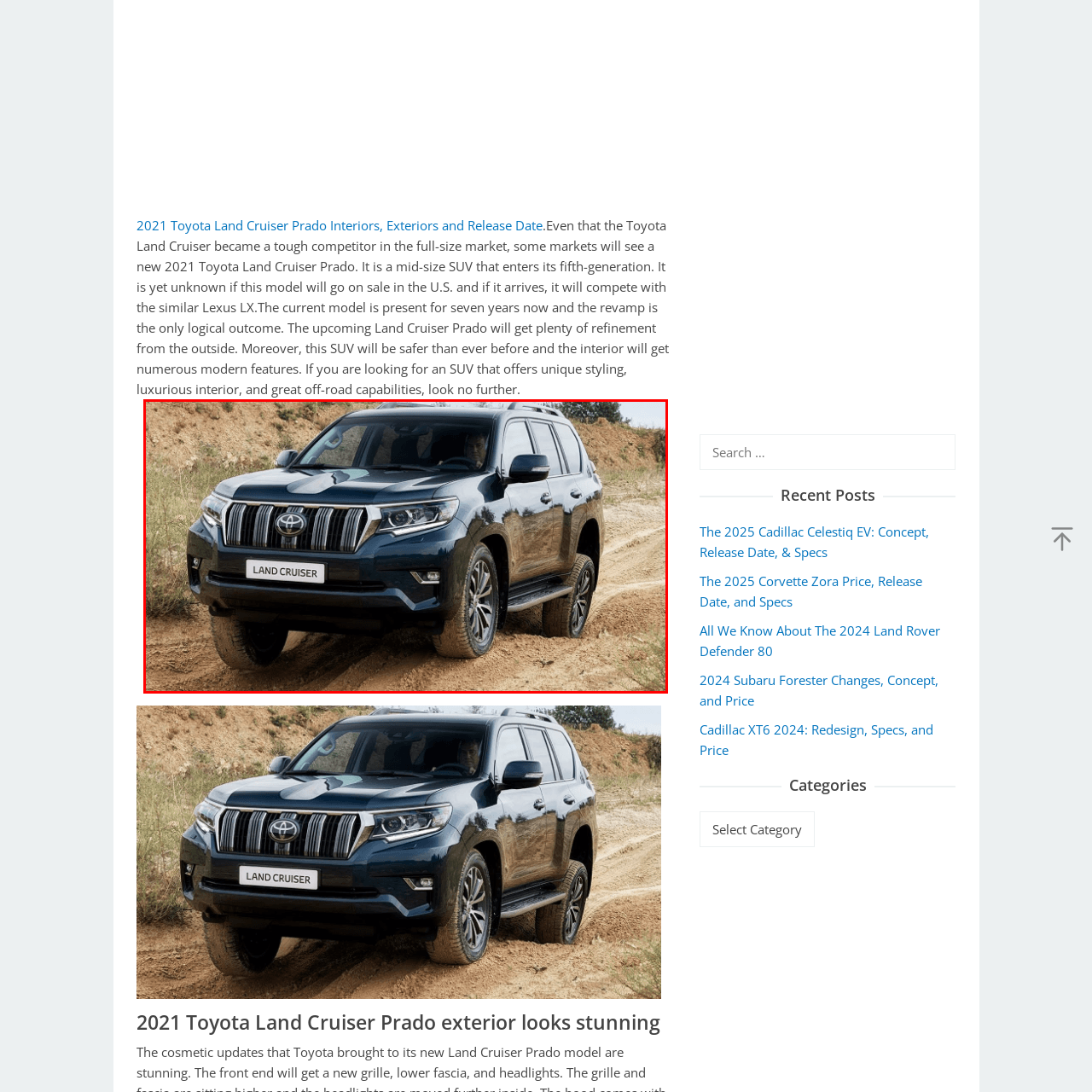Give an in-depth description of the image within the red border.

This image showcases the 2021 Toyota Land Cruiser Prado, a mid-size SUV renowned for its robust performance and luxurious features. The vehicle is depicted navigating a rugged terrain, emphasizing its off-road capabilities. Its striking exterior is highlighted by a bold front grille adorned with the iconic Toyota emblem, while the model name "LAND CRUISER" is prominently displayed beneath it. The sleek lines and powerful stance of the SUV present a perfect blend of elegance and toughness, suitable for both urban environments and adventurous excursions. This design marks a significant evolution in the fifth generation of the Land Cruiser Prado, making it a strong contender in the competitive SUV market.